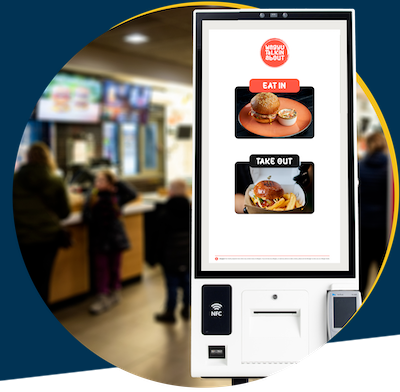What payment option is visible on the kiosk?
Based on the image, provide your answer in one word or phrase.

NFC payment